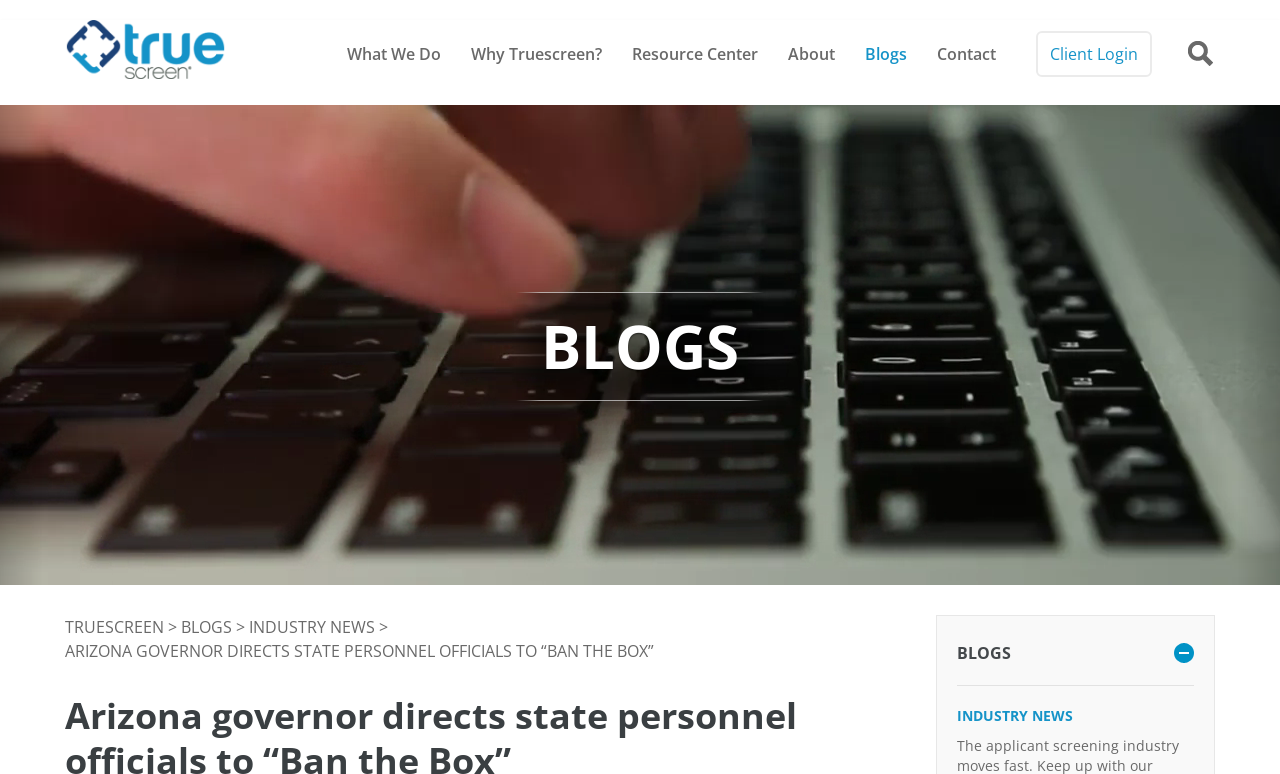Specify the bounding box coordinates of the area that needs to be clicked to achieve the following instruction: "Click on the 'What We Do' link".

[0.271, 0.056, 0.345, 0.084]